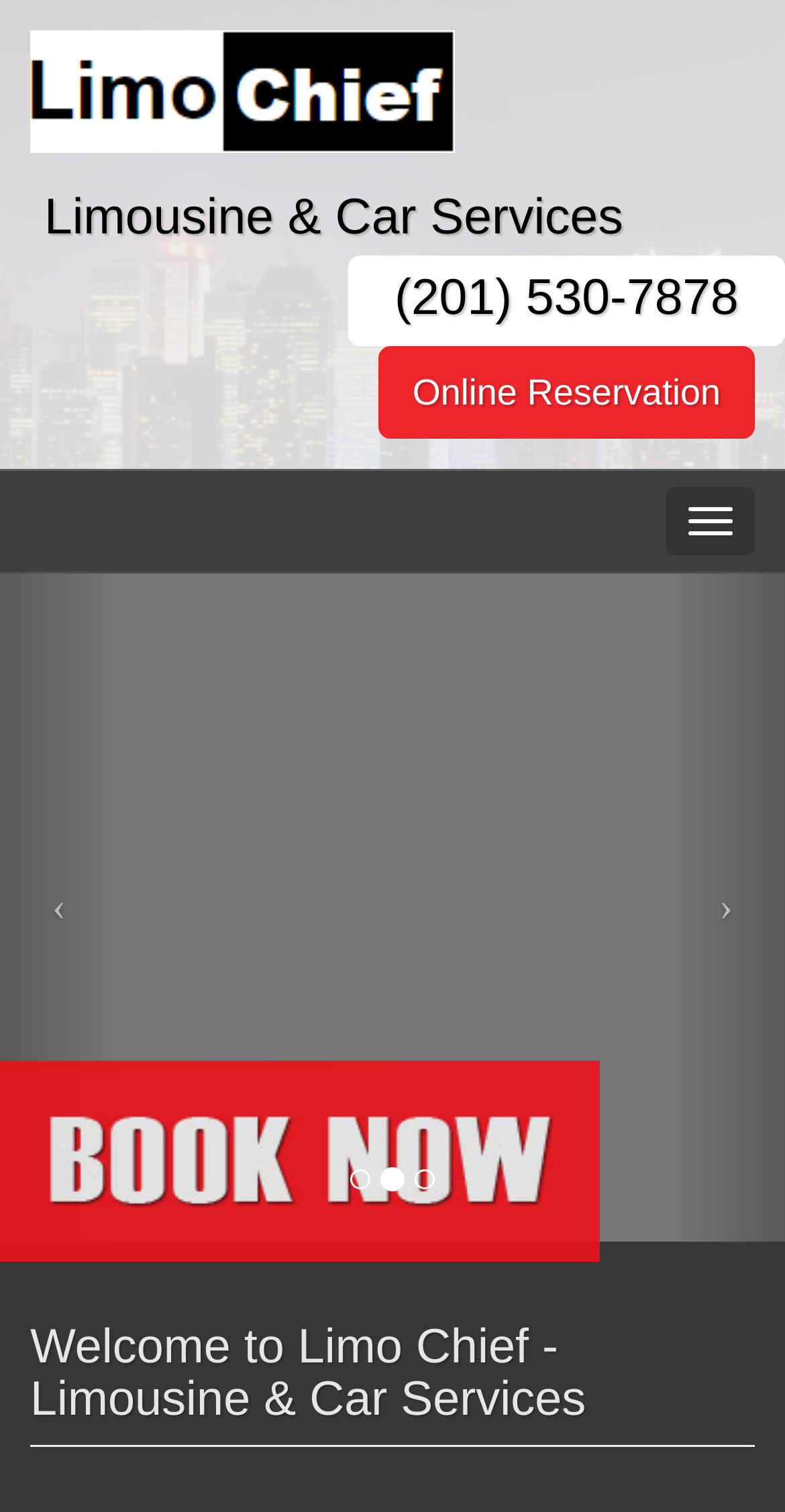Please respond in a single word or phrase: 
What is the purpose of the button with the text 'Toggle navigation'?

To toggle navigation